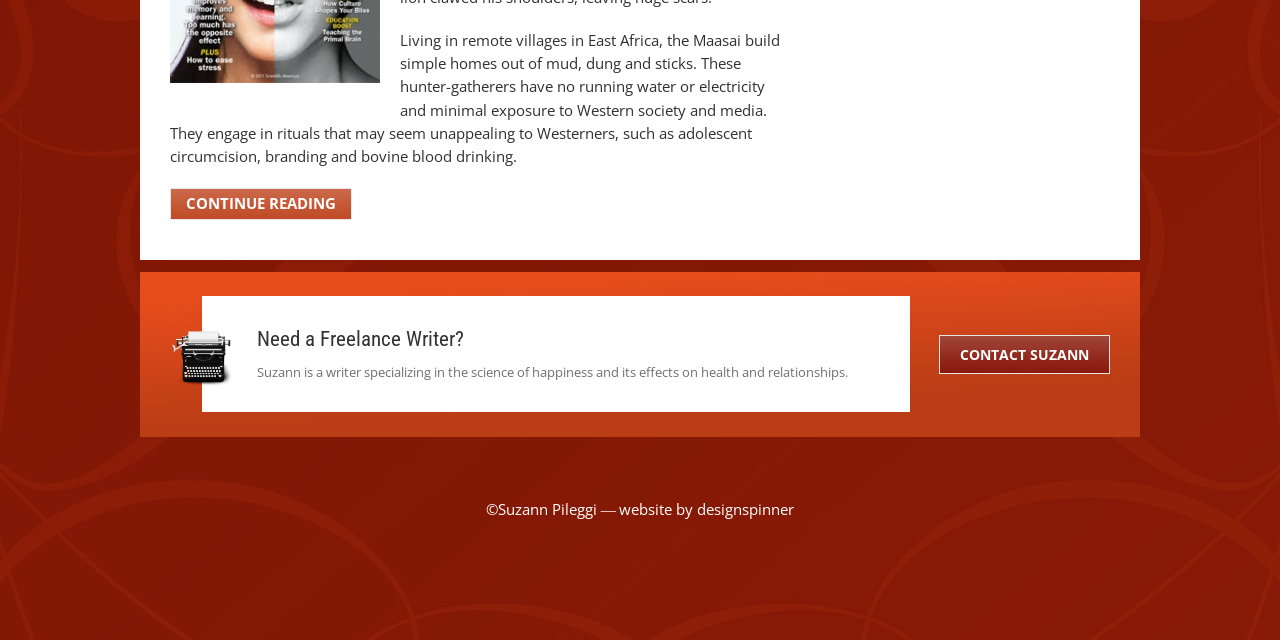Using the given element description, provide the bounding box coordinates (top-left x, top-left y, bottom-right x, bottom-right y) for the corresponding UI element in the screenshot: CONTINUE READING

[0.133, 0.294, 0.275, 0.344]